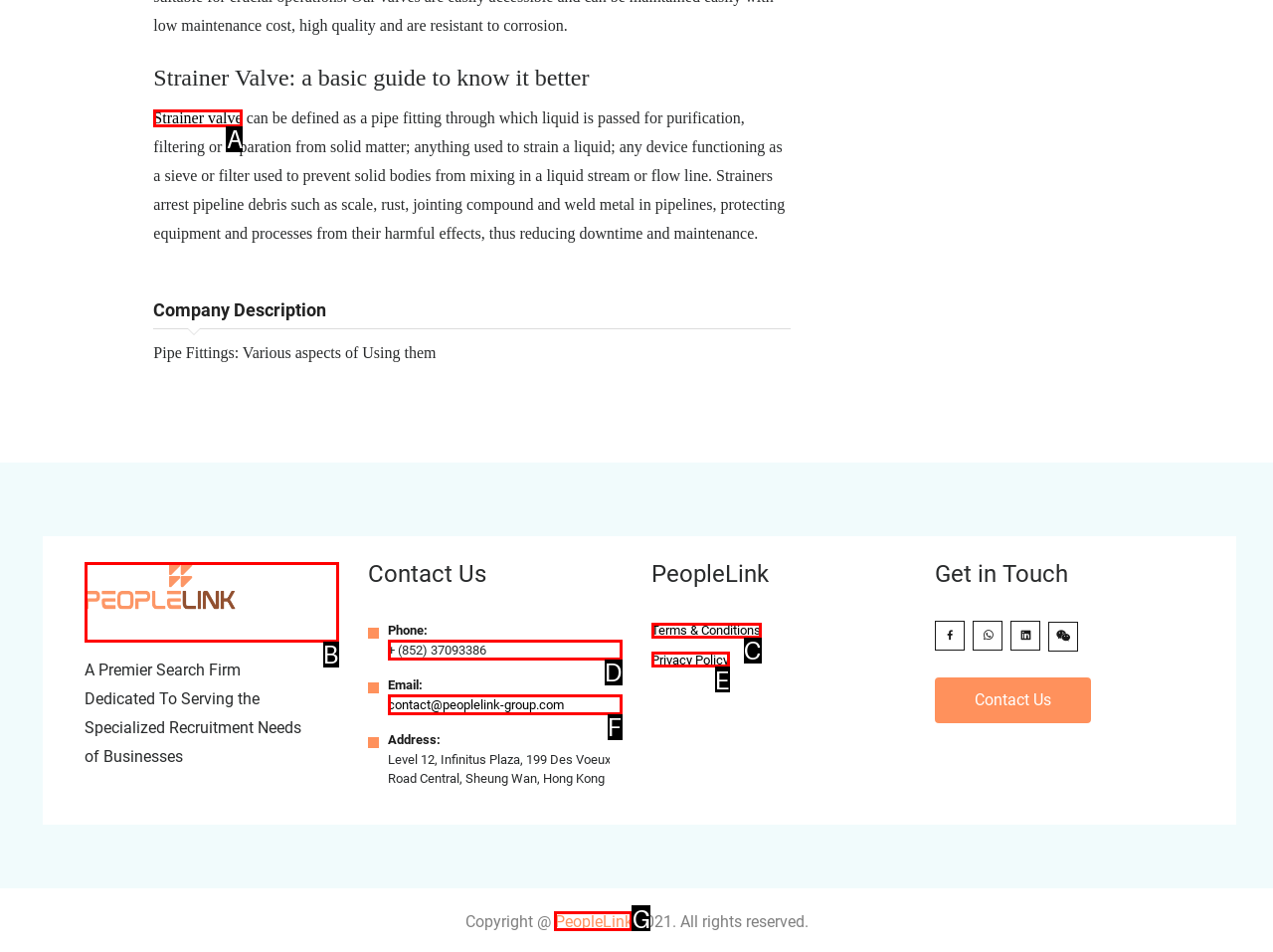Identify the UI element that best fits the description: contact@peoplelink-group.com
Respond with the letter representing the correct option.

F